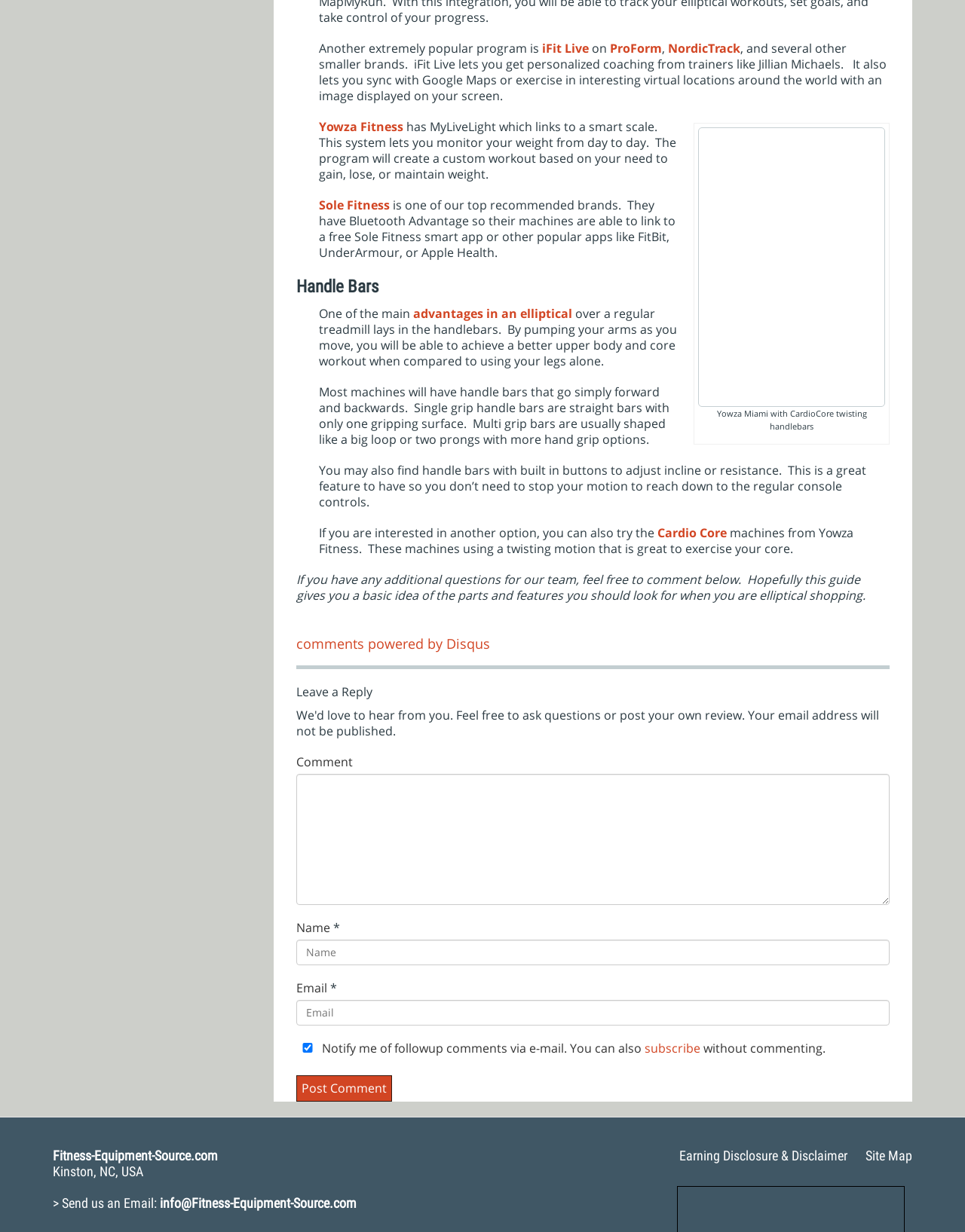What is Cardio Core?
Look at the screenshot and give a one-word or phrase answer.

Twisting motion exercise